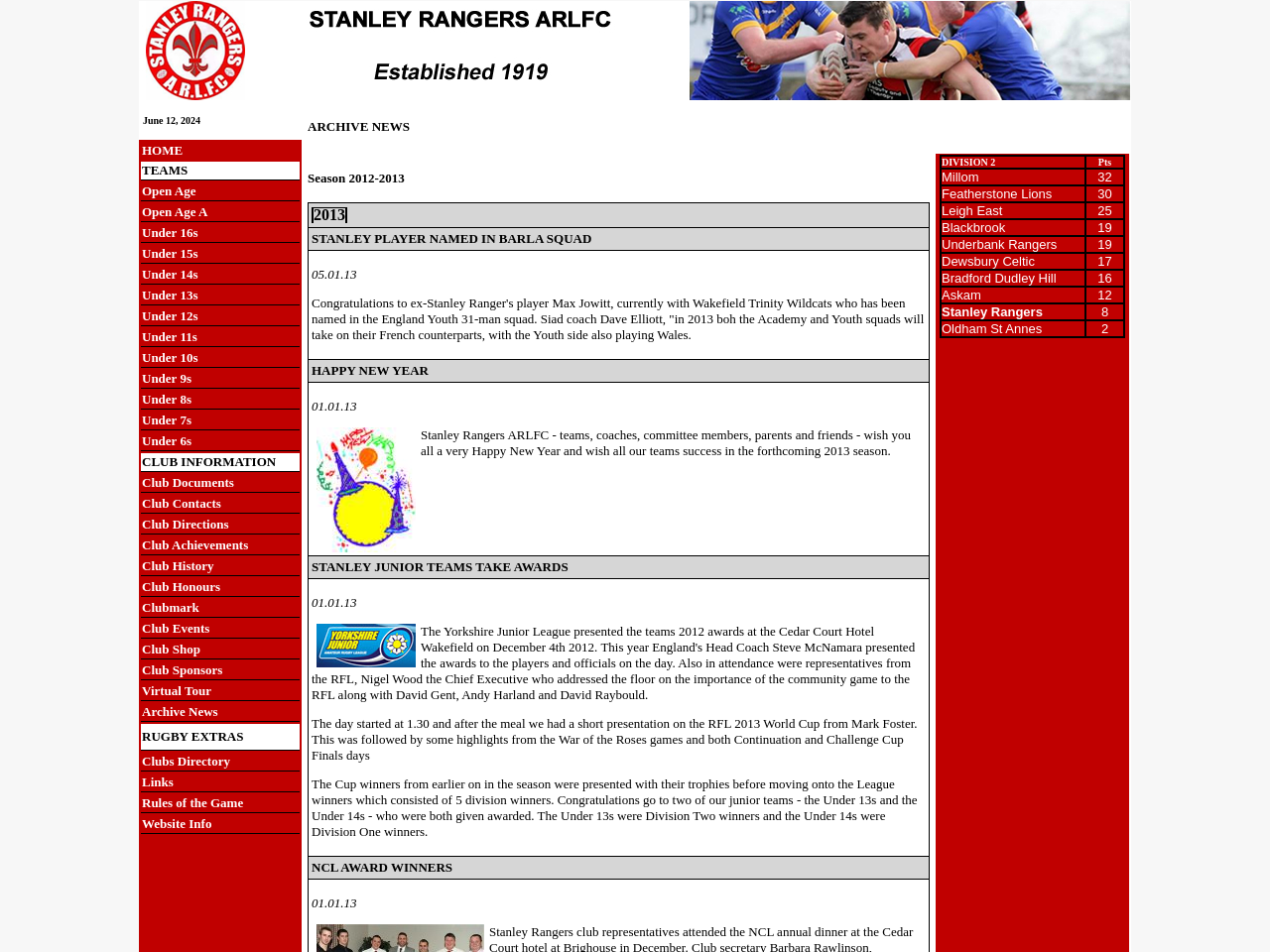Convey a detailed summary of the webpage, mentioning all key elements.

The webpage is about Stanley Rangers ARLFC, a respected amateur rugby league club with a strong youth development program. At the top of the page, there is a logo and a link to the club's homepage. Below the logo, there is a table with a series of links to different sections of the website, including HOME, TEAMS, Open Age, Open Age A, and various youth teams such as Under 16s, Under 15s, and so on. 

Each of these links is arranged in a vertical column, with the HOME link at the top and the Club Honours link at the bottom. The links are evenly spaced and take up the majority of the page's vertical space. 

To the right of the logo, there is a smaller table with a single cell containing the date "June 12, 2024". This table is positioned above the main table with the links. 

There are no images on the page apart from the logo. The overall layout is simple and easy to navigate, with a clear hierarchy of information.